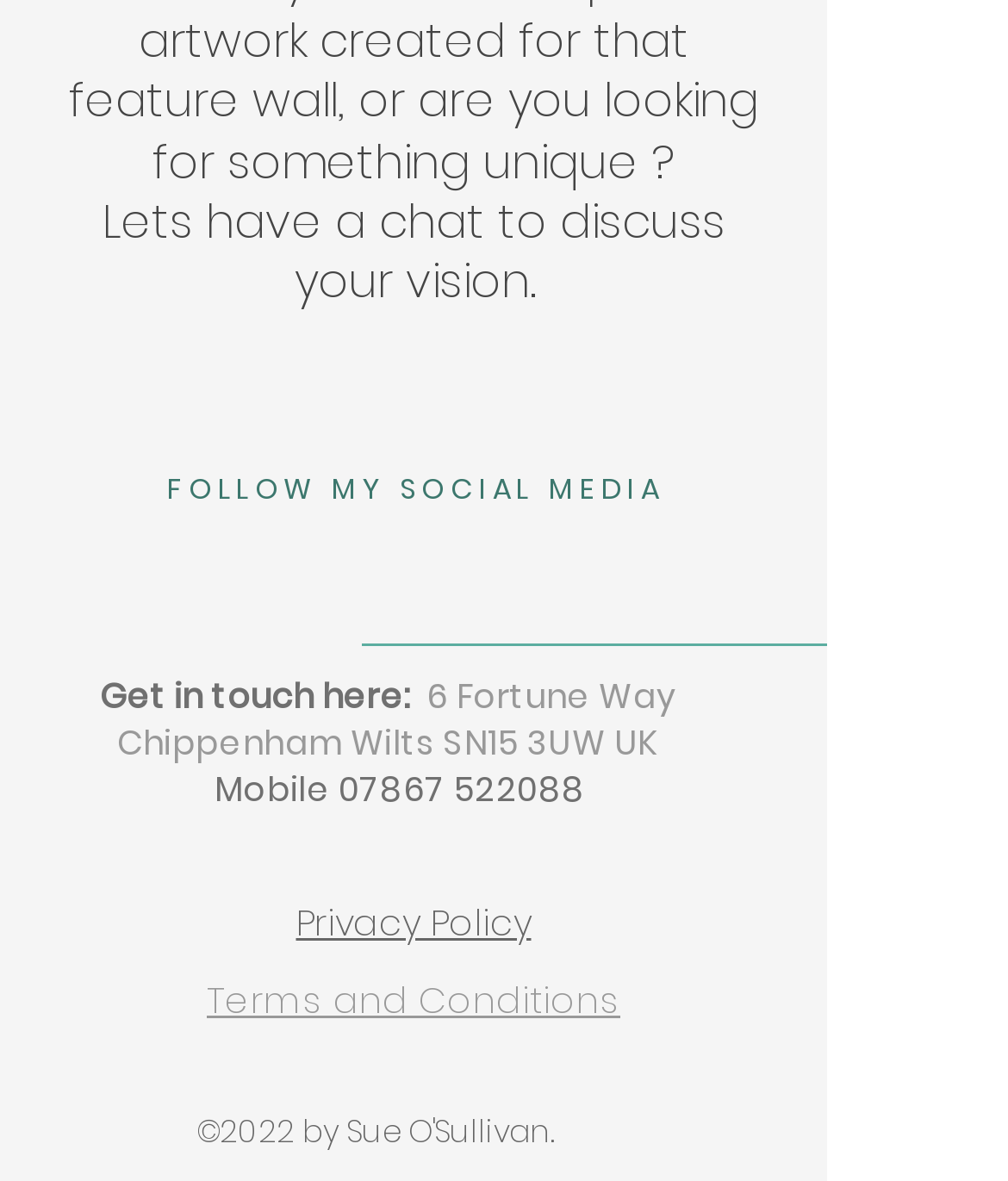Provide a single word or phrase to answer the given question: 
What are the two policies listed?

Privacy Policy, Terms and Conditions